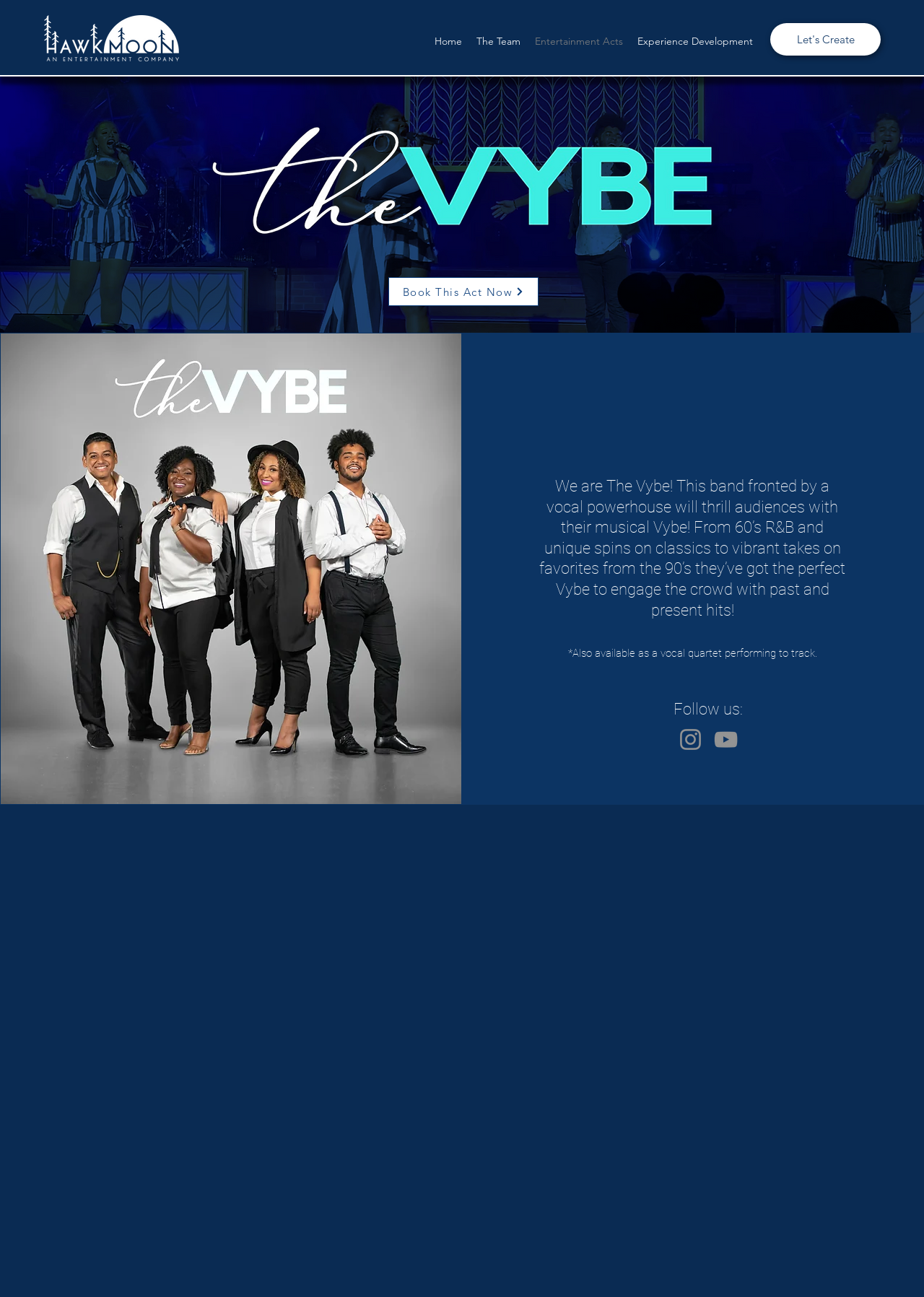Could you find the bounding box coordinates of the clickable area to complete this instruction: "Follow on Instagram"?

[0.732, 0.559, 0.762, 0.581]